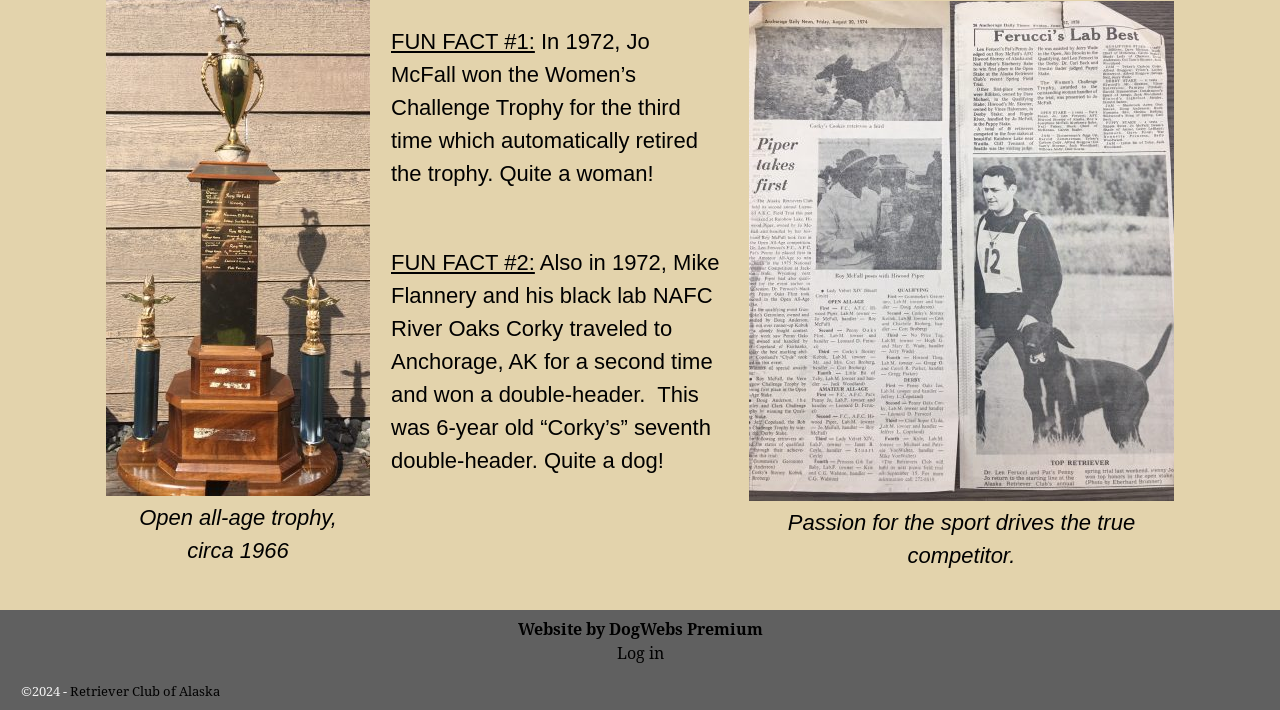What is the description of the image on the webpage?
Look at the image and answer with only one word or phrase.

caption-attachment-664